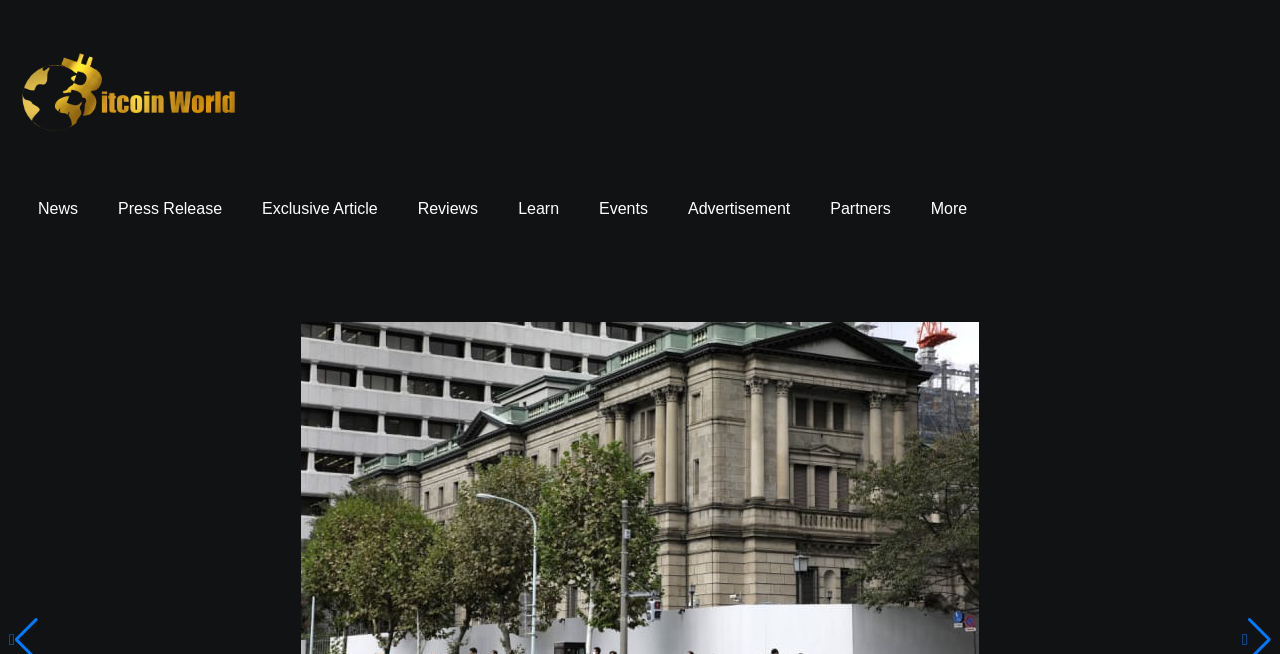Determine the bounding box coordinates of the clickable region to follow the instruction: "go to news page".

[0.014, 0.284, 0.077, 0.354]